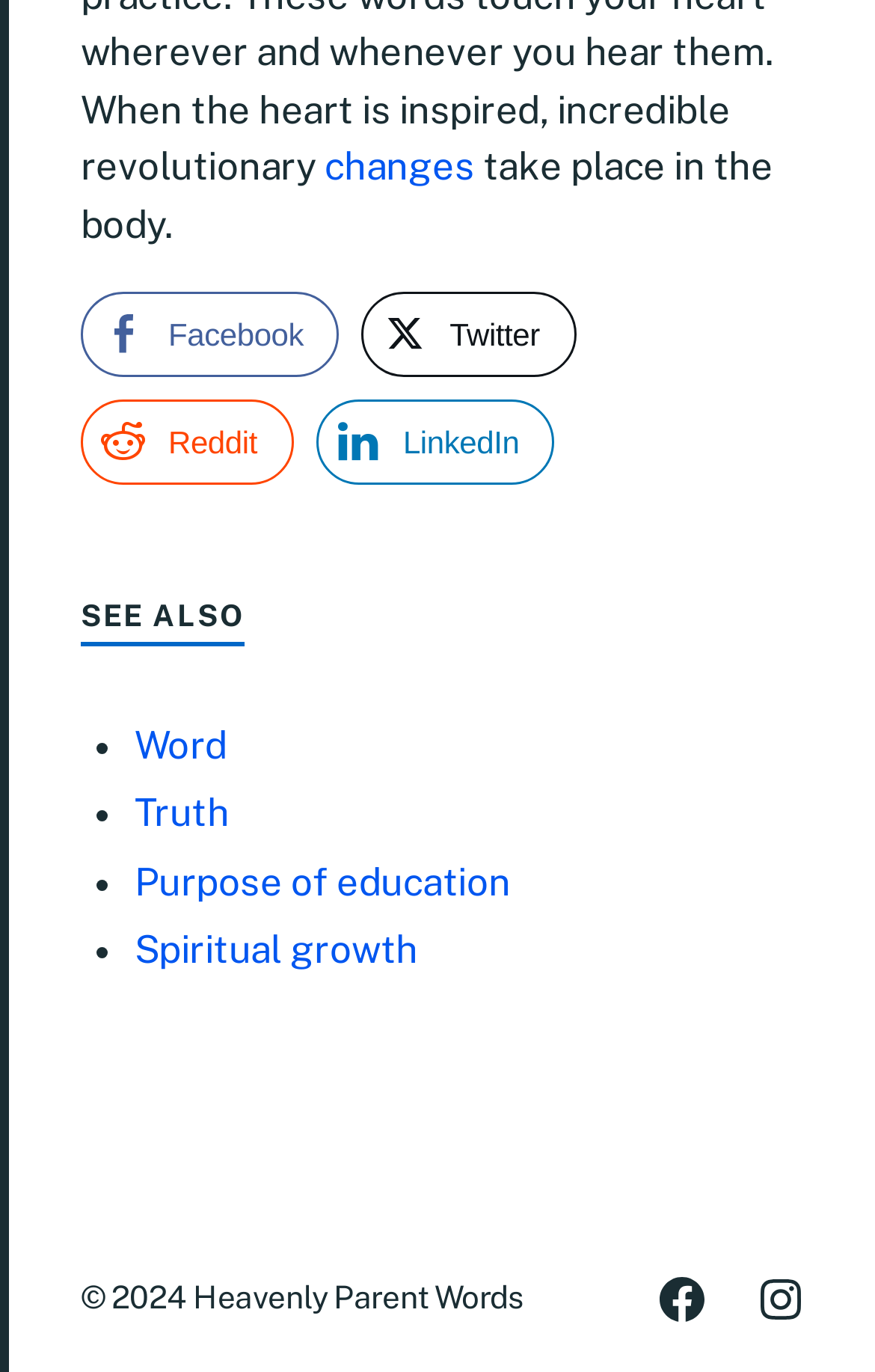How many links are there at the bottom of the webpage?
Please provide a single word or phrase as your answer based on the image.

3